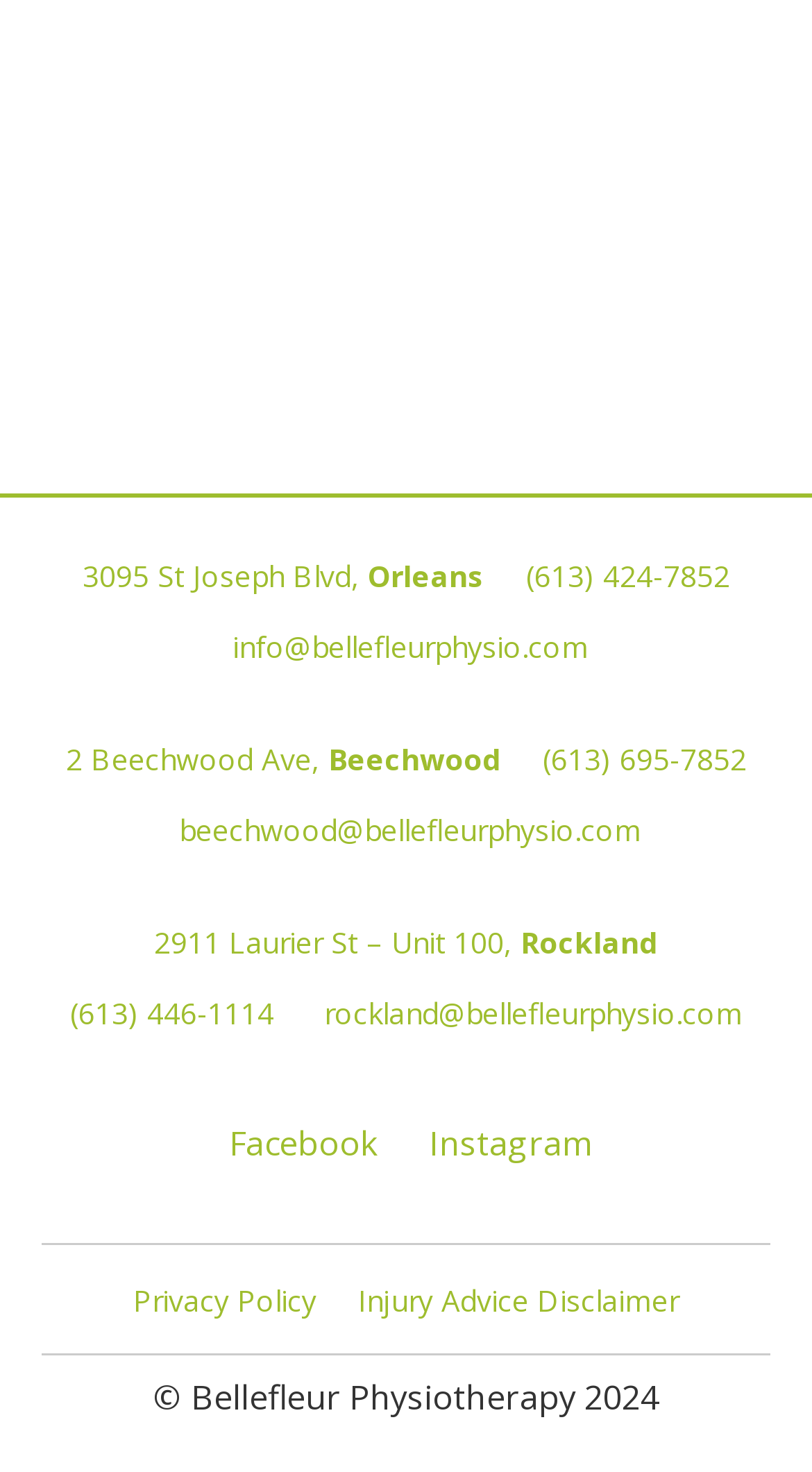How many locations does Bellefleur Physiotherapy have?
Please use the image to deliver a detailed and complete answer.

I counted the number of addresses listed on the webpage, which are 3095 St Joseph Blvd, Orleans, 2 Beechwood Ave, Beechwood, and 2911 Laurier St – Unit 100, Rockland. Therefore, Bellefleur Physiotherapy has 3 locations.